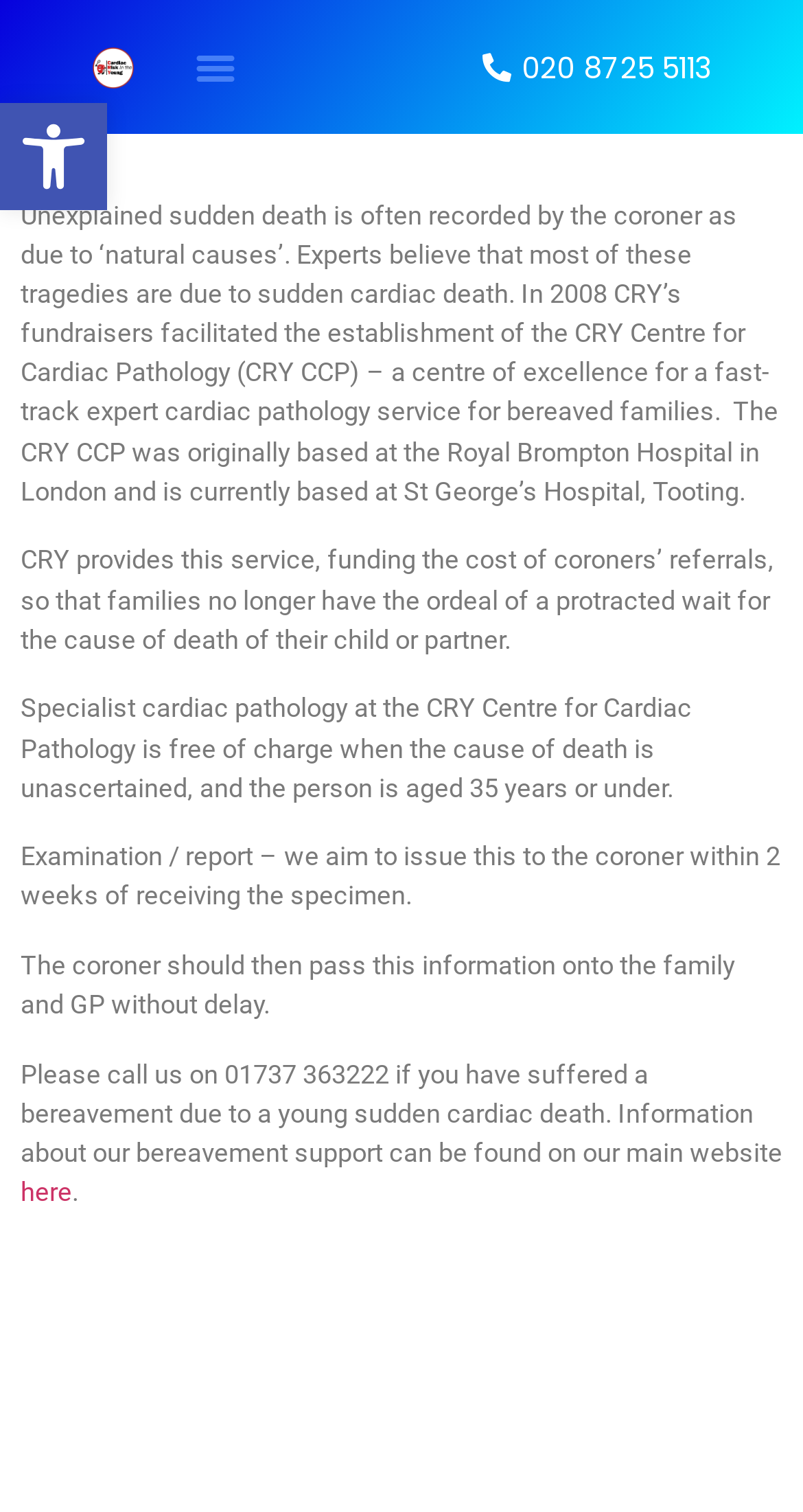Locate the bounding box coordinates of the UI element described by: "Open toolbar Accessibility Tools". Provide the coordinates as four float numbers between 0 and 1, formatted as [left, top, right, bottom].

[0.0, 0.068, 0.133, 0.139]